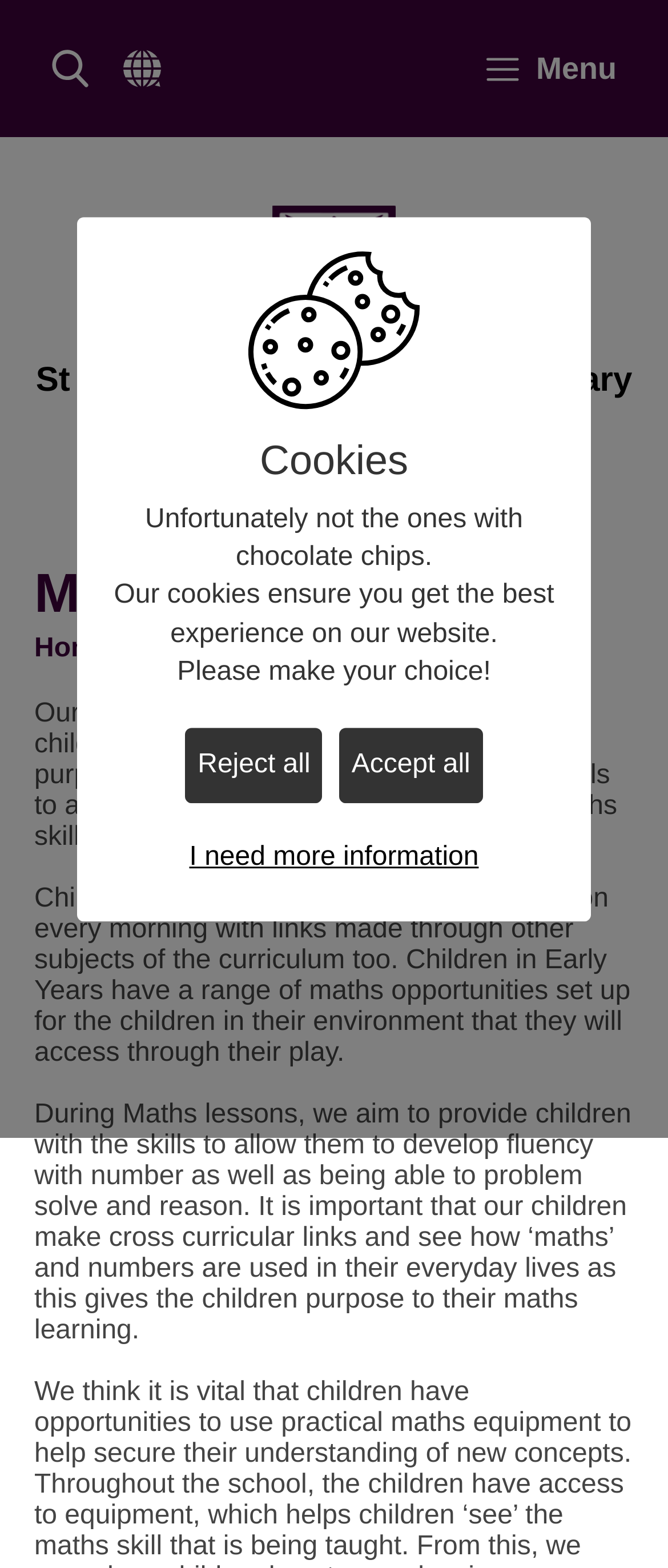Kindly determine the bounding box coordinates for the clickable area to achieve the given instruction: "Open main menu".

[0.703, 0.016, 0.949, 0.071]